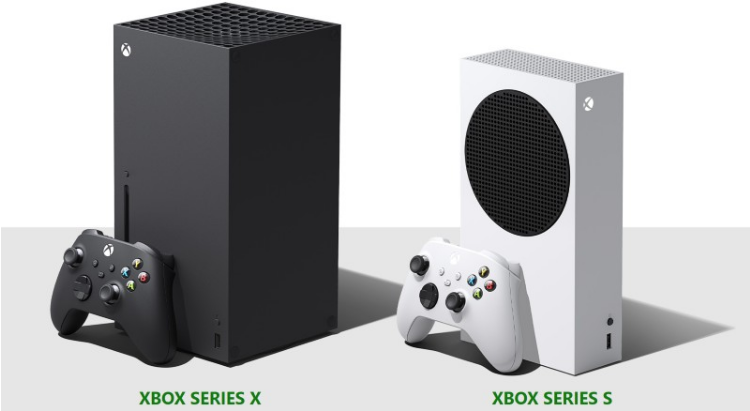Please answer the following query using a single word or phrase: 
What is the color of the label for the Xbox Series X?

Green